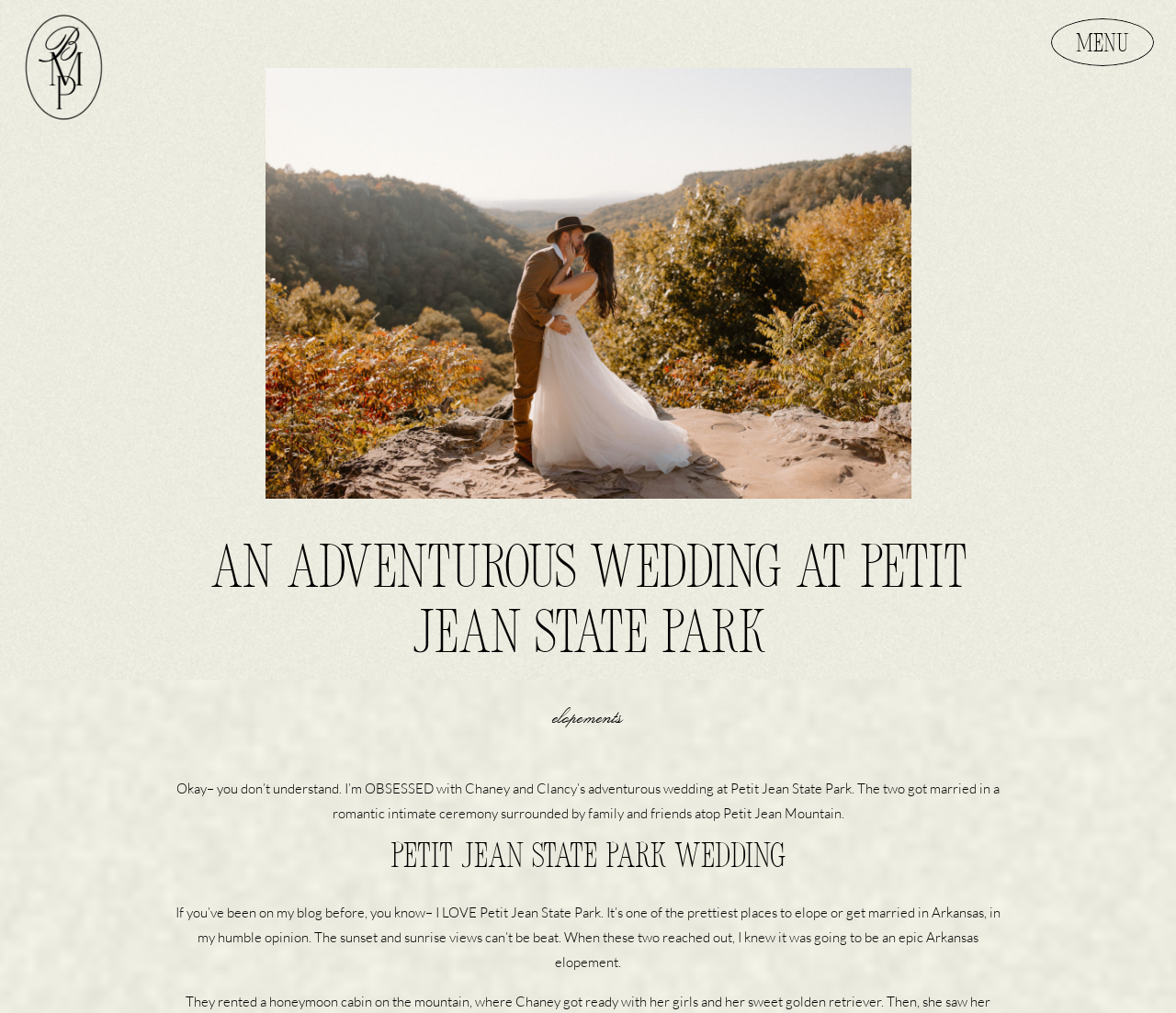Provide a comprehensive description of the webpage.

This webpage is about a wedding at Petit Jean State Park, with a focus on the adventurous and intimate ceremony. At the top of the page, there is a heading with the title "An Adventurous Wedding at Petit Jean State Park", which is also the main title of the webpage. 

To the top right, there are two links, one with no text and another labeled "MENU". The "MENU" link is also a heading, indicating that it's a prominent navigation element.

Below the title, there is a heading labeled "elopements", which is positioned near the top left of the page. Next to it, there is a link with the same label "elopements". 

The main content of the page starts with a paragraph of text that describes the wedding ceremony, mentioning the bride and groom, Chaney and Clancy, and the romantic setting atop Petit Jean Mountain. This text block is positioned near the top center of the page.

Further down, there is a heading labeled "Petit Jean State Park Wedding", which is positioned near the top center of the page, below the previous text block. 

The final text block is a longer paragraph that expresses the author's enthusiasm for Petit Jean State Park as a wedding location, describing its beauty and the stunning views of sunset and sunrise. This text block is positioned near the bottom center of the page.